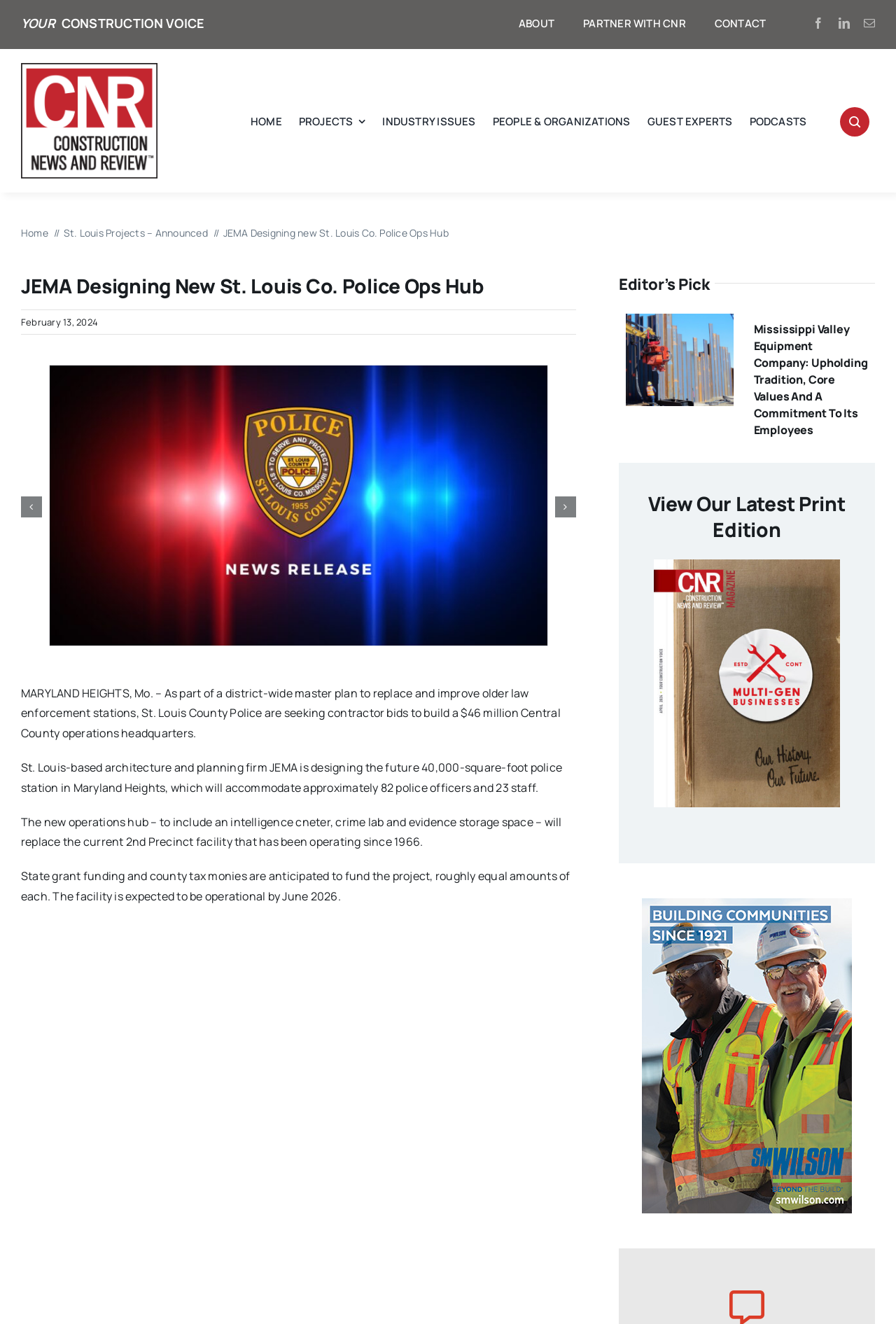Find the bounding box coordinates for the area that should be clicked to accomplish the instruction: "Click the ABOUT link".

[0.579, 0.013, 0.632, 0.029]